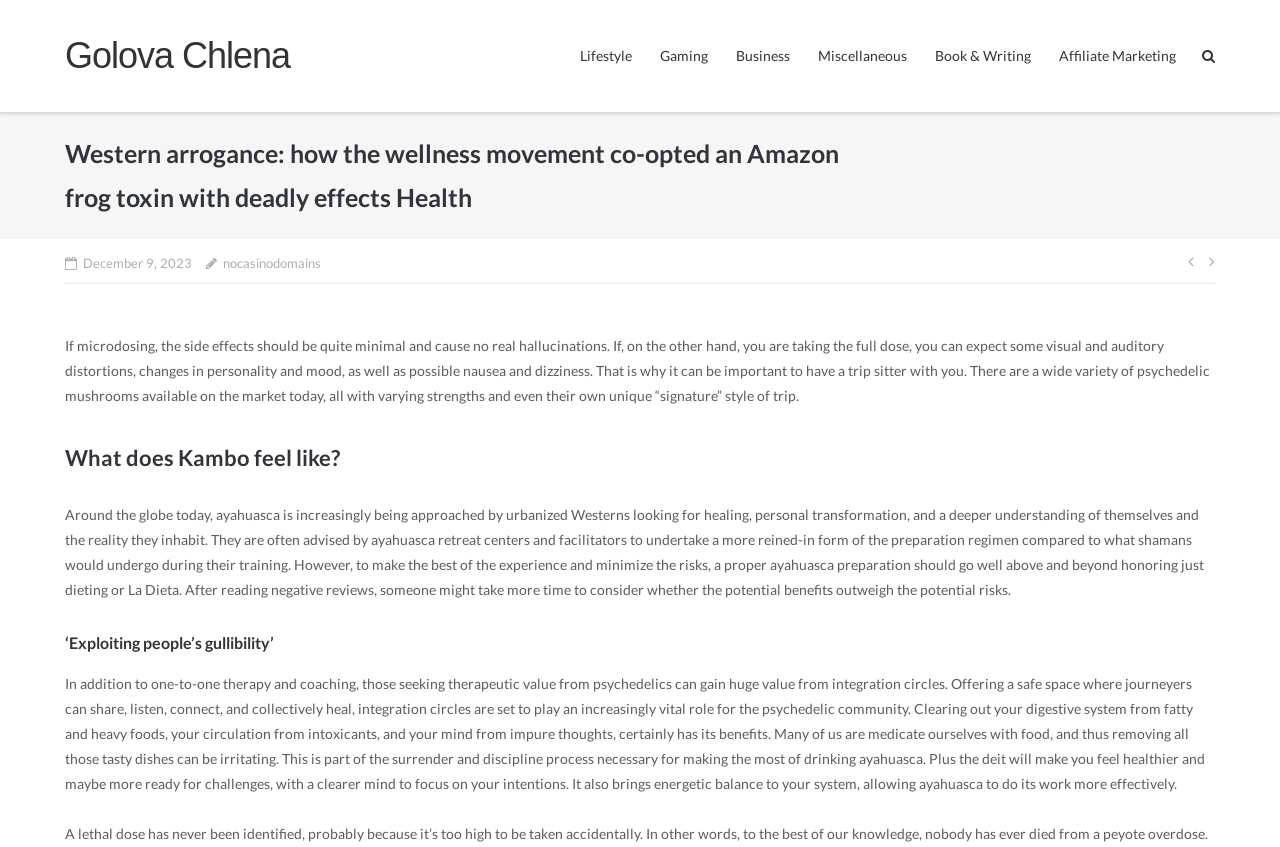Can you identify the bounding box coordinates of the clickable region needed to carry out this instruction: 'Click on the HOME link'? The coordinates should be four float numbers within the range of 0 to 1, stated as [left, top, right, bottom].

None